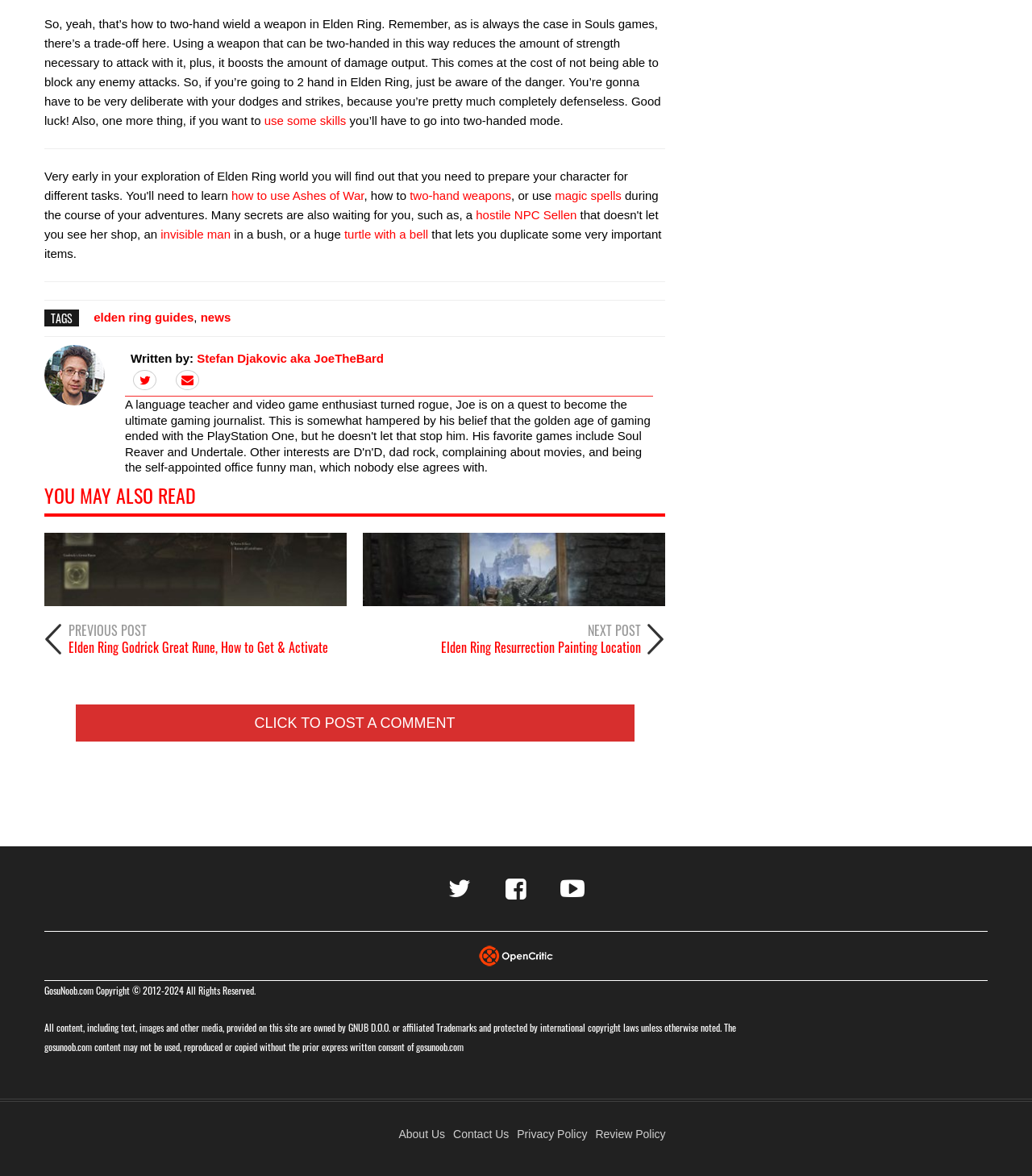Using the description: "title="Twitter Profile"", determine the UI element's bounding box coordinates. Ensure the coordinates are in the format of four float numbers between 0 and 1, i.e., [left, top, right, bottom].

[0.429, 0.744, 0.462, 0.767]